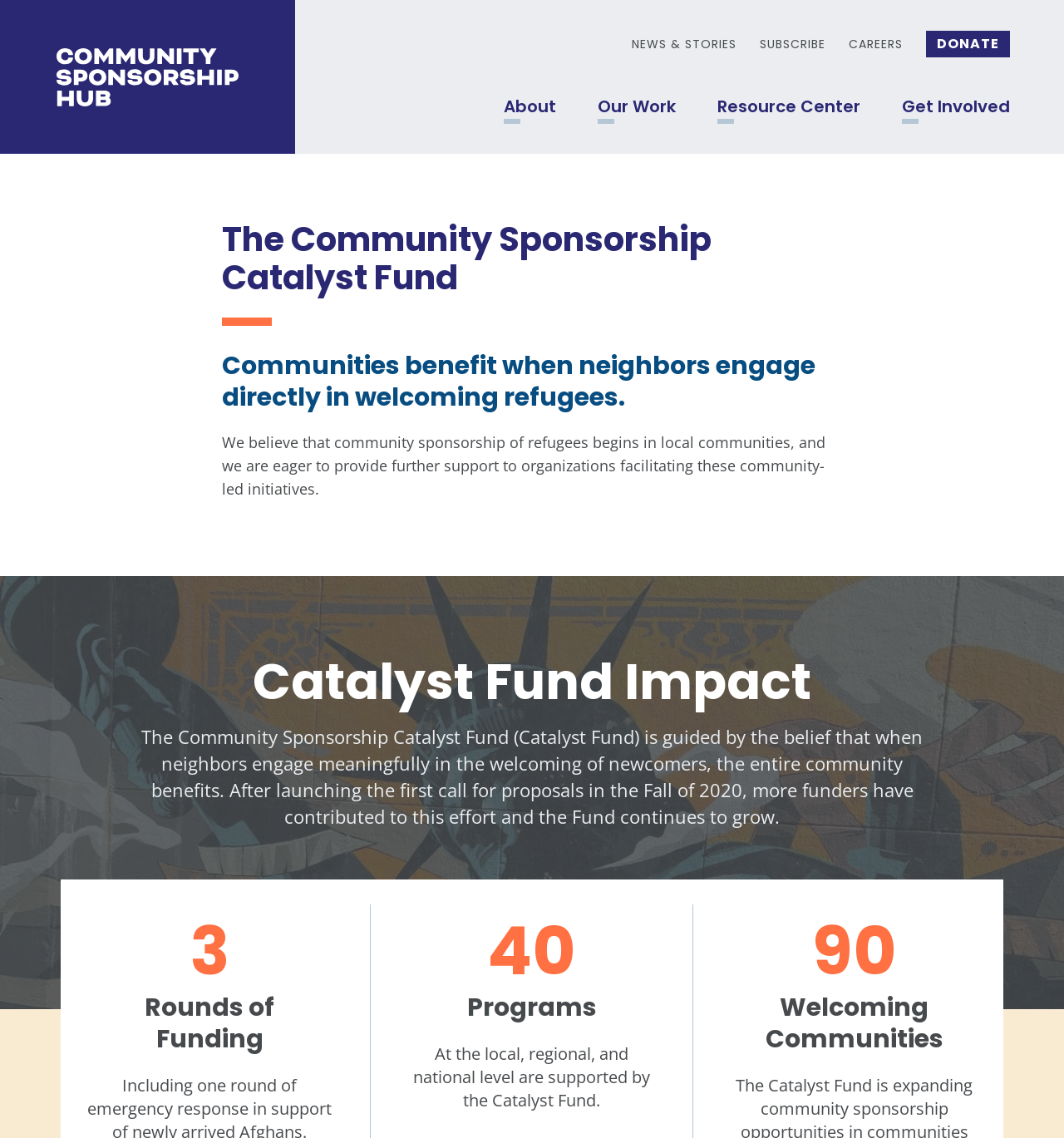What is the purpose of the Catalyst Fund? Based on the screenshot, please respond with a single word or phrase.

To support community sponsorship of refugees